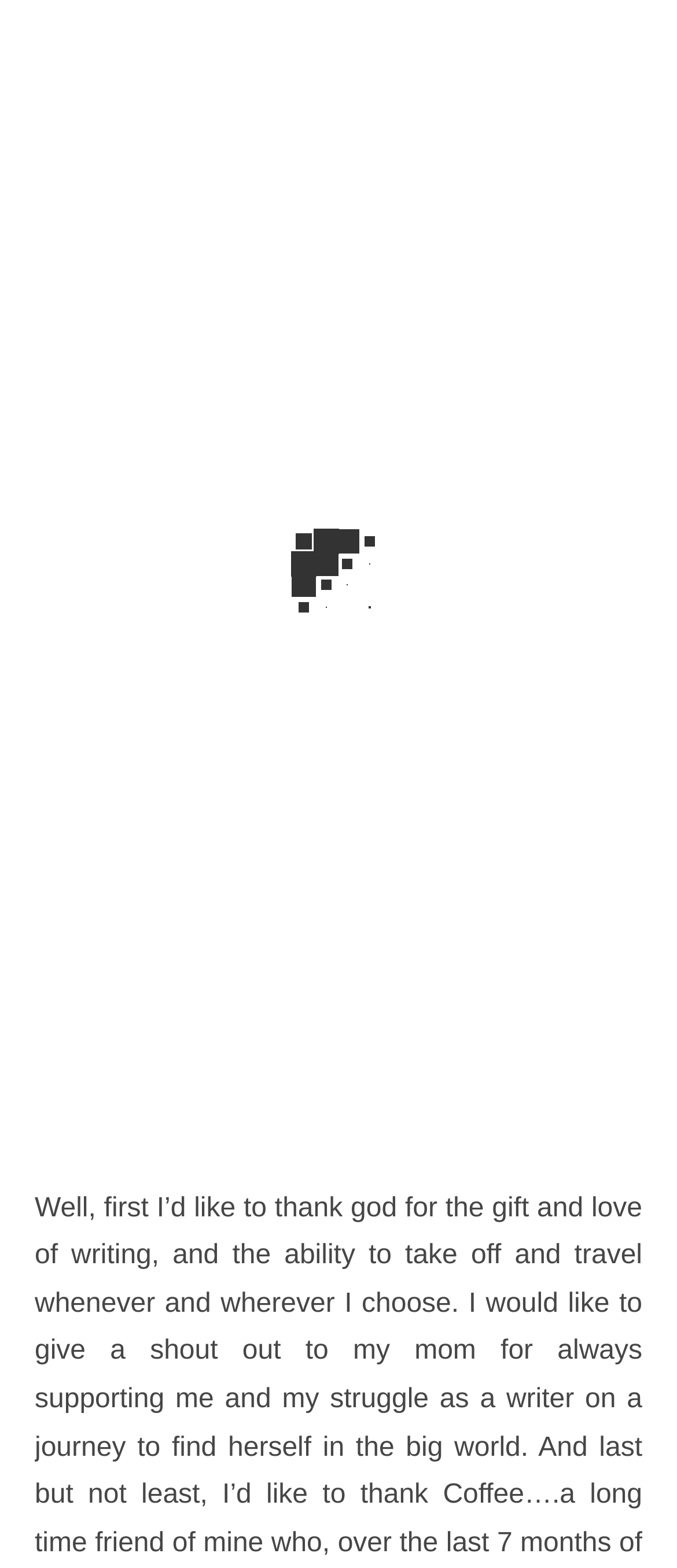Who is thanked in the webpage?
Using the visual information, answer the question in a single word or phrase.

God and mom